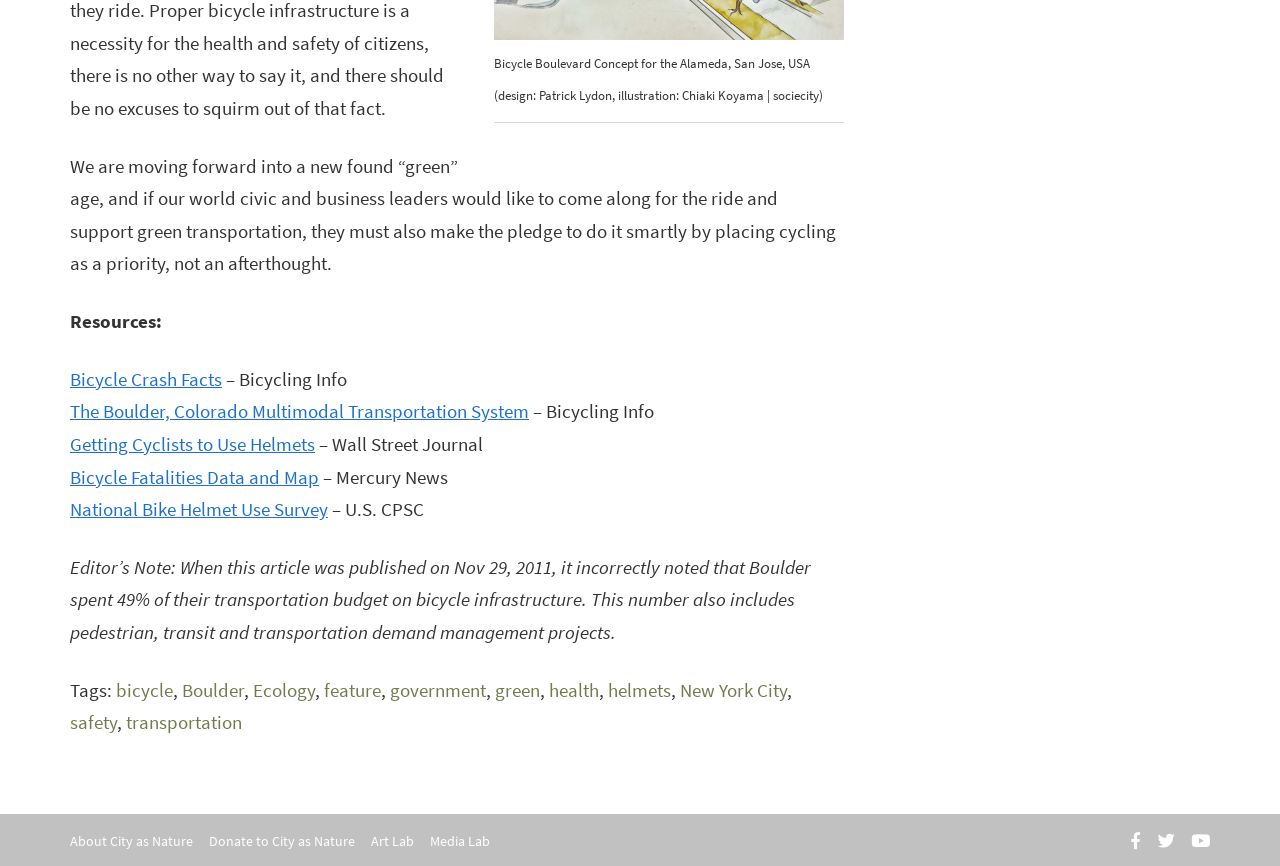Give a concise answer using only one word or phrase for this question:
What social media platforms are linked at the bottom of the page?

Facebook, Twitter, and Youtube